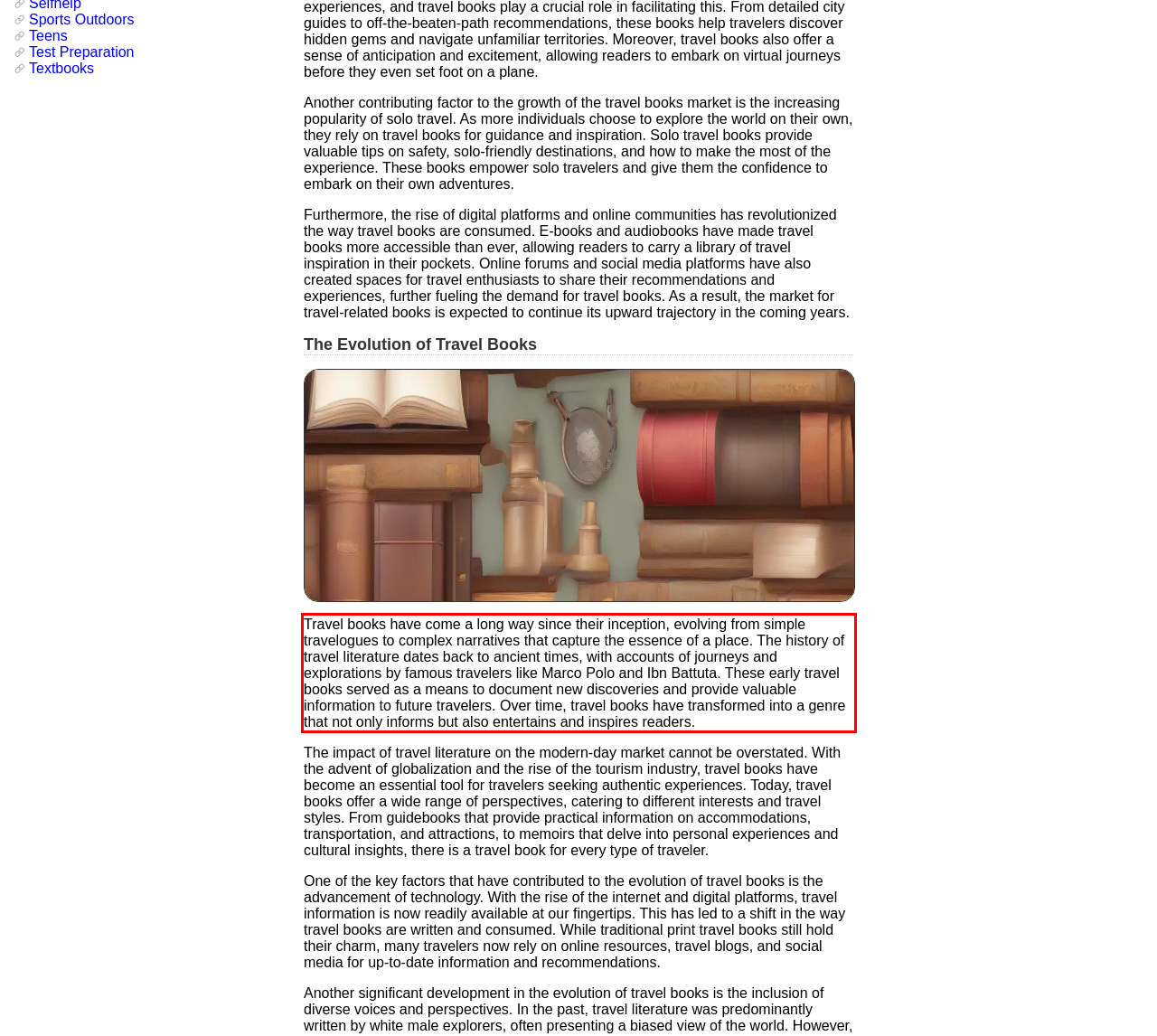You have a screenshot of a webpage, and there is a red bounding box around a UI element. Utilize OCR to extract the text within this red bounding box.

Travel books have come a long way since their inception, evolving from simple travelogues to complex narratives that capture the essence of a place. The history of travel literature dates back to ancient times, with accounts of journeys and explorations by famous travelers like Marco Polo and Ibn Battuta. These early travel books served as a means to document new discoveries and provide valuable information to future travelers. Over time, travel books have transformed into a genre that not only informs but also entertains and inspires readers.